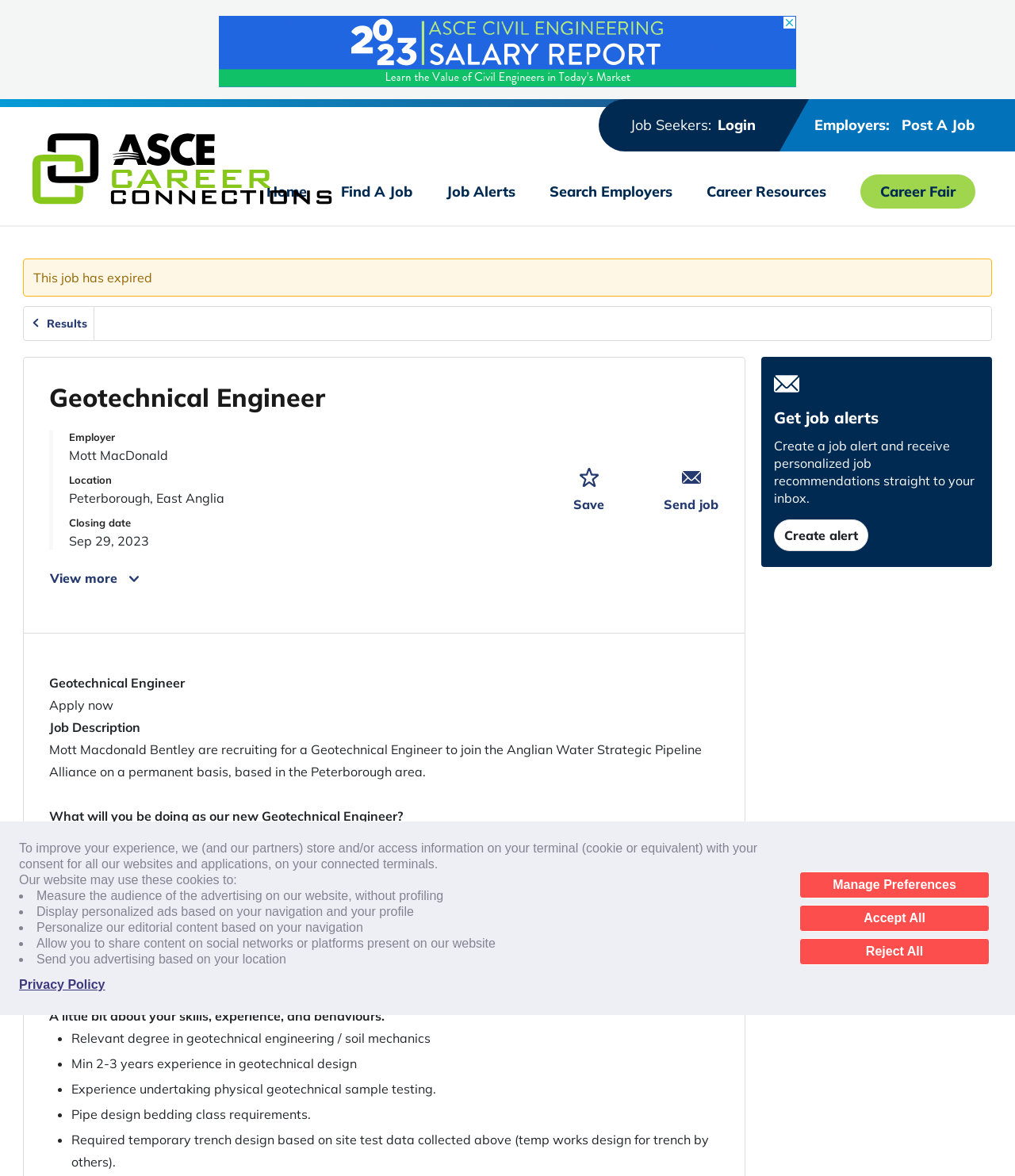Describe the webpage in detail, including text, images, and layout.

This webpage is a job posting for a Geotechnical Engineer position at Mott MacDonald in Peterborough, East Anglia. At the top of the page, there is a cookie consent banner that informs users about the website's use of cookies and provides options to manage preferences, accept all, or reject all.

Below the banner, there is a navigation menu with links to the homepage, job seeker login, employer job posting, and career resources. On the left side of the page, there is a logo and a set of links to various sections of the website, including home, find a job, job alerts, search employers, career resources, and a career fair.

The main content of the page is divided into sections. The first section displays the job title, employer, location, and closing date. There is a "View more" button that allows users to expand or collapse the job details.

The job description section provides an overview of the job responsibilities, including geotechnical sampling and testing, site-based testing, and technical support. The section also lists the required skills, experience, and behaviors for the job, including a relevant degree, experience in geotechnical design, and experience with physical geotechnical sample testing.

On the right side of the page, there is a section that allows users to save the job, send the job to others, or apply now. There is also a "Get job alerts" section that encourages users to create a job alert to receive personalized job recommendations.

At the bottom of the page, there is a pagination navigation that allows users to go back to the search results. There is also an advertisement iframe that takes up a significant portion of the page.